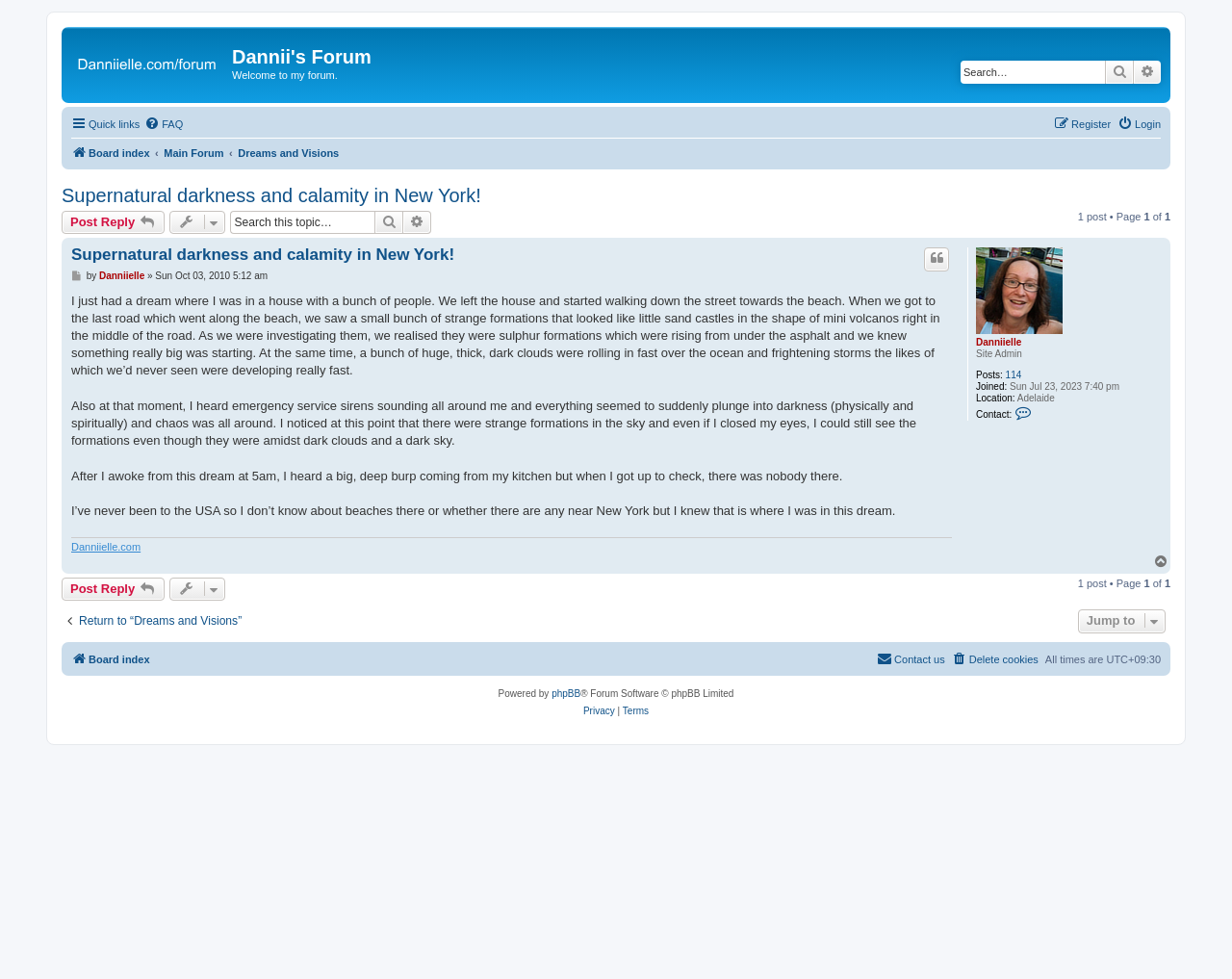Identify the bounding box coordinates of the clickable region necessary to fulfill the following instruction: "Contact Danniielle". The bounding box coordinates should be four float numbers between 0 and 1, i.e., [left, top, right, bottom].

[0.823, 0.413, 0.84, 0.43]